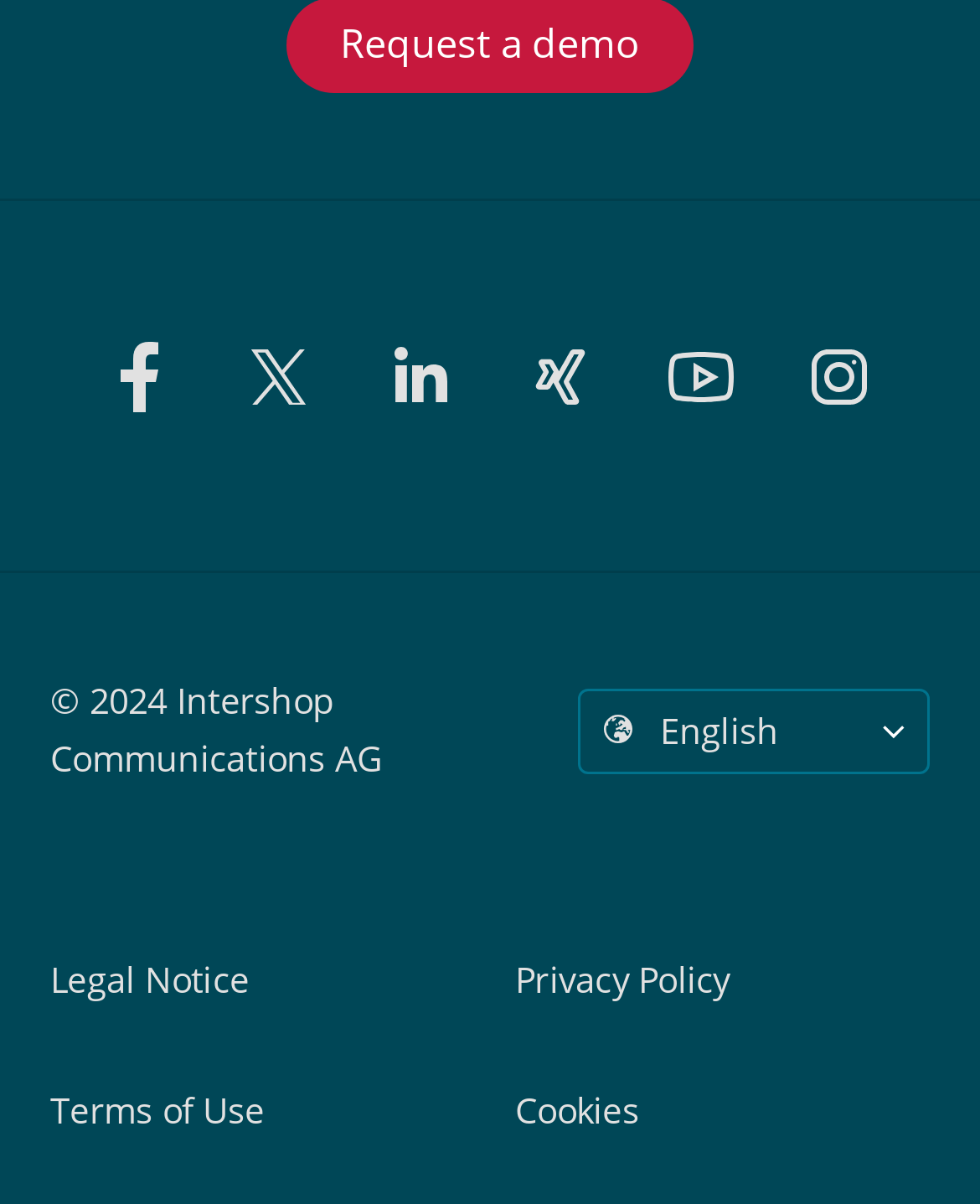Highlight the bounding box coordinates of the element that should be clicked to carry out the following instruction: "View Legal Notice". The coordinates must be given as four float numbers ranging from 0 to 1, i.e., [left, top, right, bottom].

[0.051, 0.78, 0.474, 0.849]